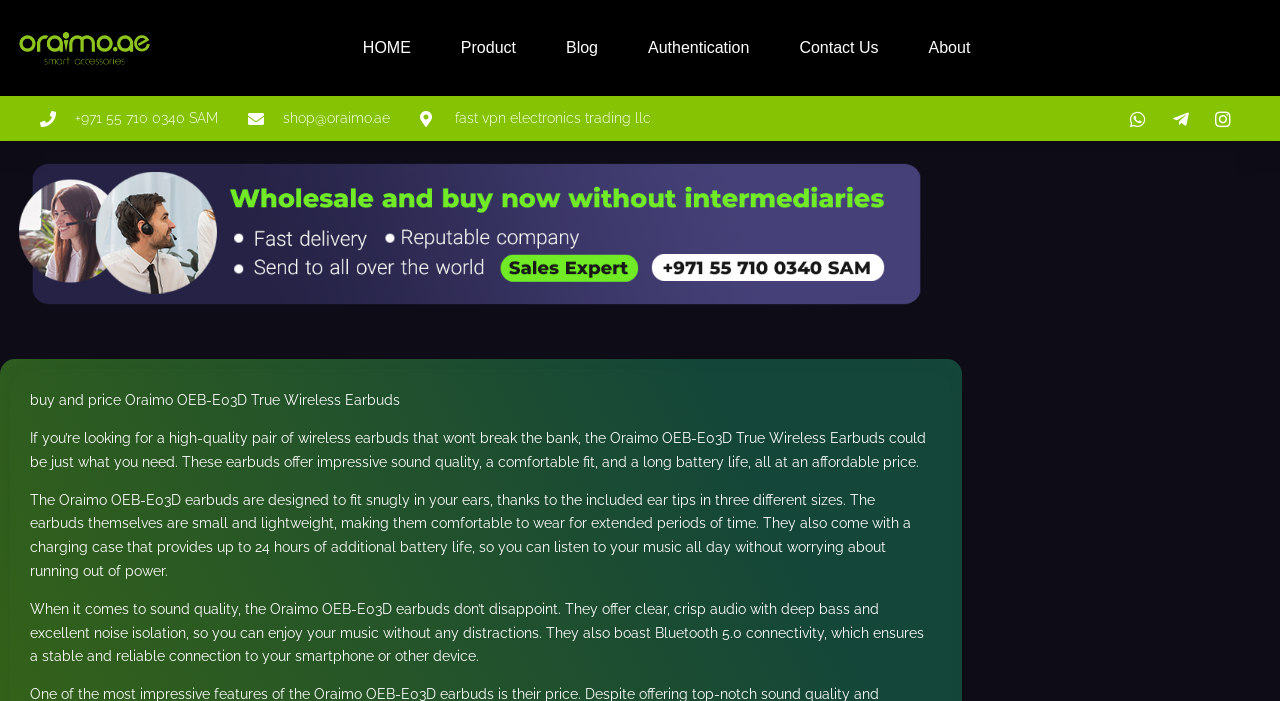Answer the question using only a single word or phrase: 
How many hours of additional battery life does the charging case provide?

24 hours